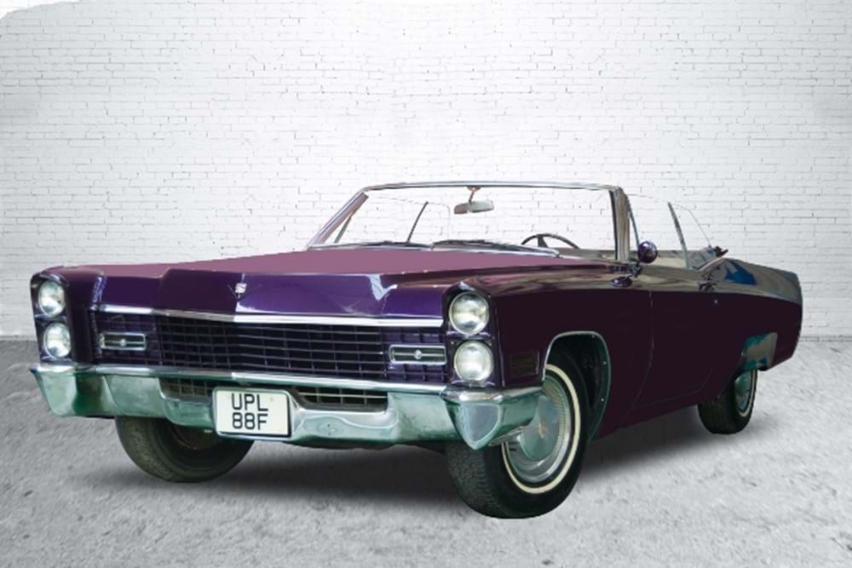Elaborate on the image with a comprehensive description.

The image showcases a striking 1967 Cadillac De Ville Convertible, a classic luxury vehicle renowned for its bold design and elegance. Dressed in a vibrant purple, this convertible exudes a sense of opulence and style, characteristic of mid-20th century American automobiles. The front of the car features the iconic Cadillac grille, flanked by round headlights that enhance its charming vintage appeal. The vehicle's sleek lines and polished chrome accents reflect its prestigious heritage. Accompanied by a license plate marked "UPL 88F," this Cadillac stands in front of a neutral-toned brick wall, emphasizing its classic contours and nostalgic presence, making it a perfect representation of luxury car culture from the 1960s.